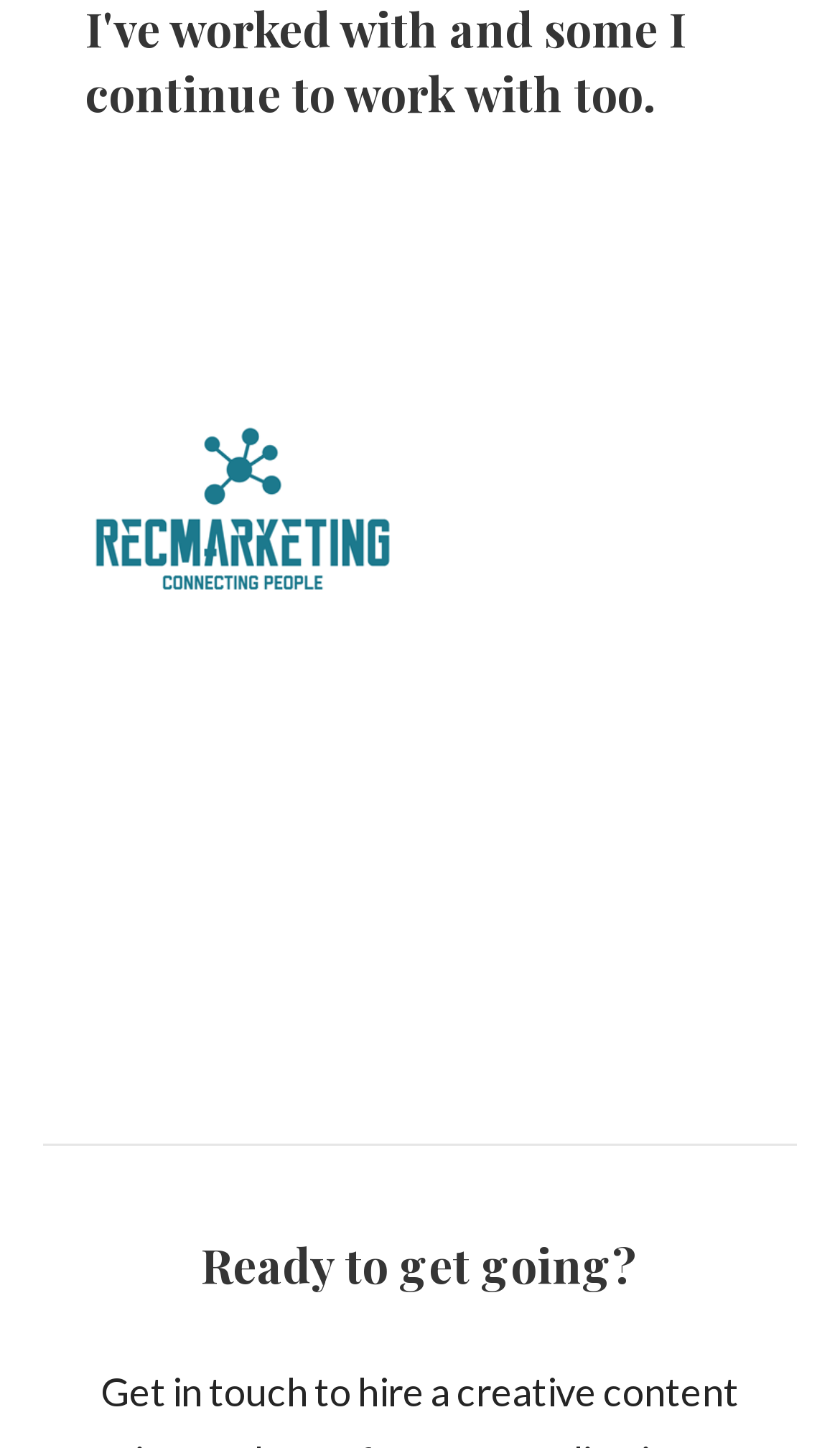What is the relative position of the 'workhorse logo' and the 'this is social logo'?
Using the details shown in the screenshot, provide a comprehensive answer to the question.

By comparing the y1 and y2 coordinates of the 'workhorse logo' and the 'this is social logo', I can see that the 'workhorse logo' has a y1 value of 0.182, which is less than the y1 value of 0.328 of the 'this is social logo', indicating that the 'workhorse logo' is positioned above the 'this is social logo'.